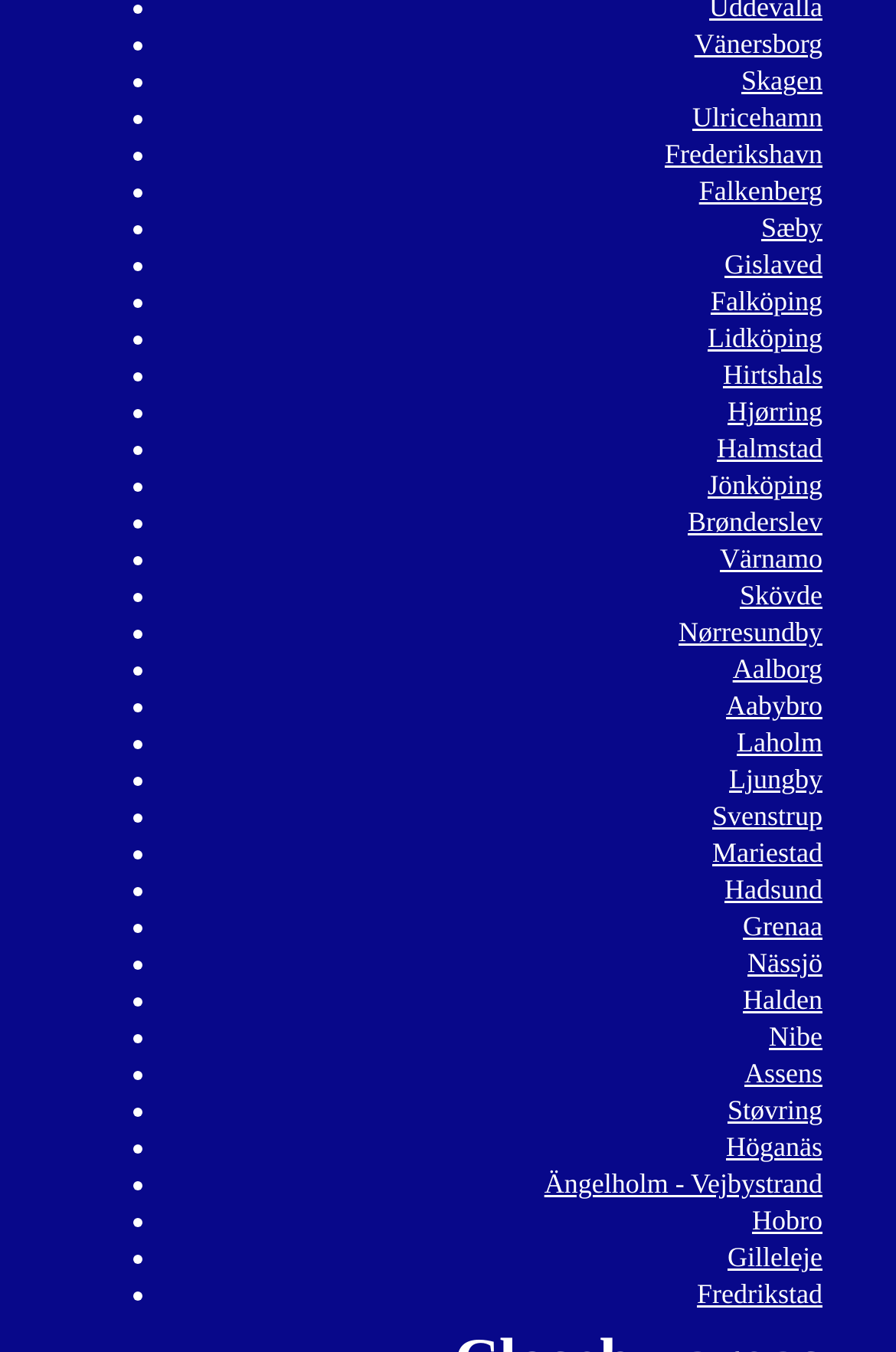Provide the bounding box coordinates for the UI element described in this sentence: "Hobro". The coordinates should be four float values between 0 and 1, i.e., [left, top, right, bottom].

[0.839, 0.891, 0.918, 0.915]